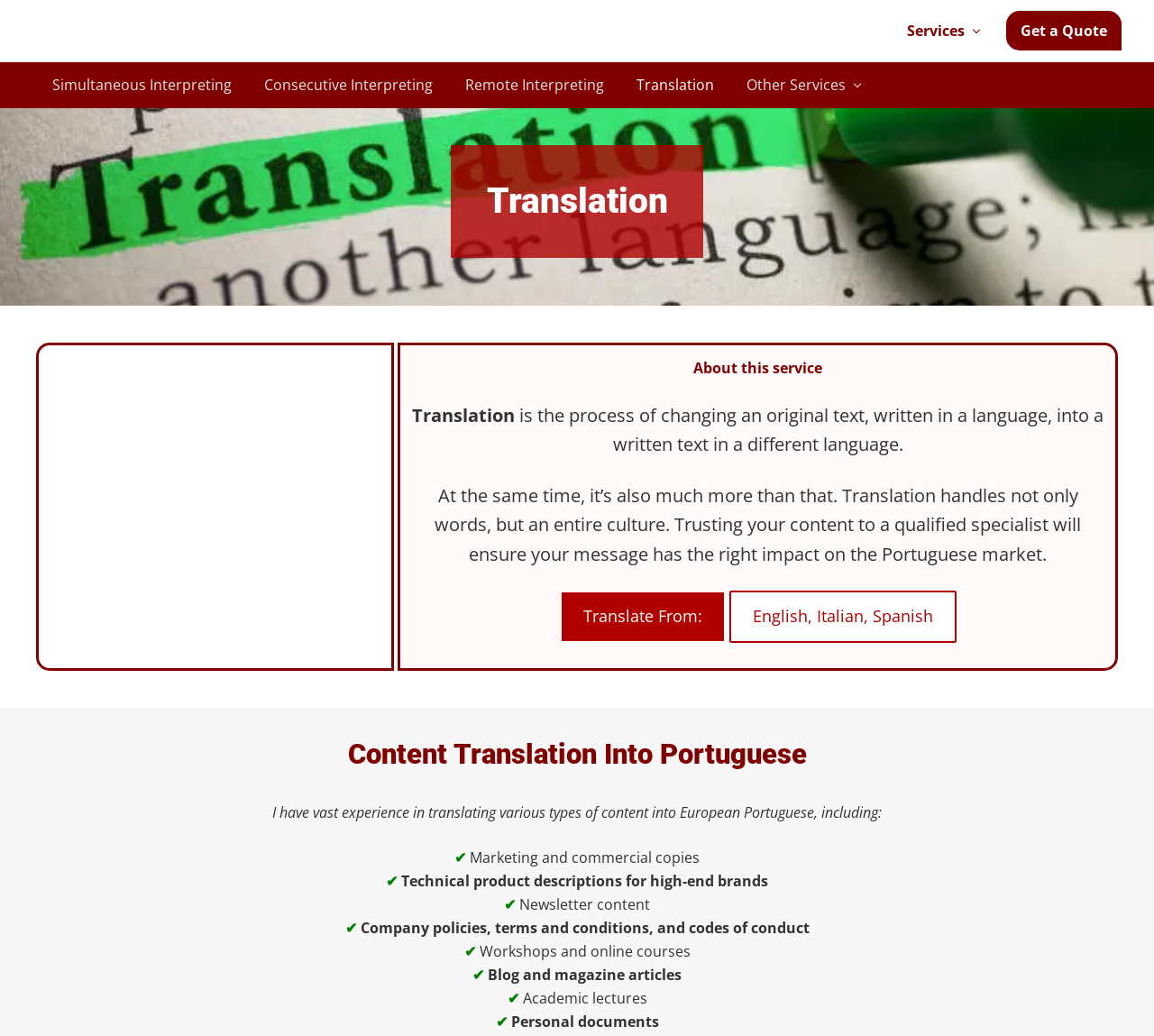Identify the bounding box coordinates of the clickable section necessary to follow the following instruction: "Click on the 'Services' link". The coordinates should be presented as four float numbers from 0 to 1, i.e., [left, top, right, bottom].

[0.773, 0.01, 0.861, 0.049]